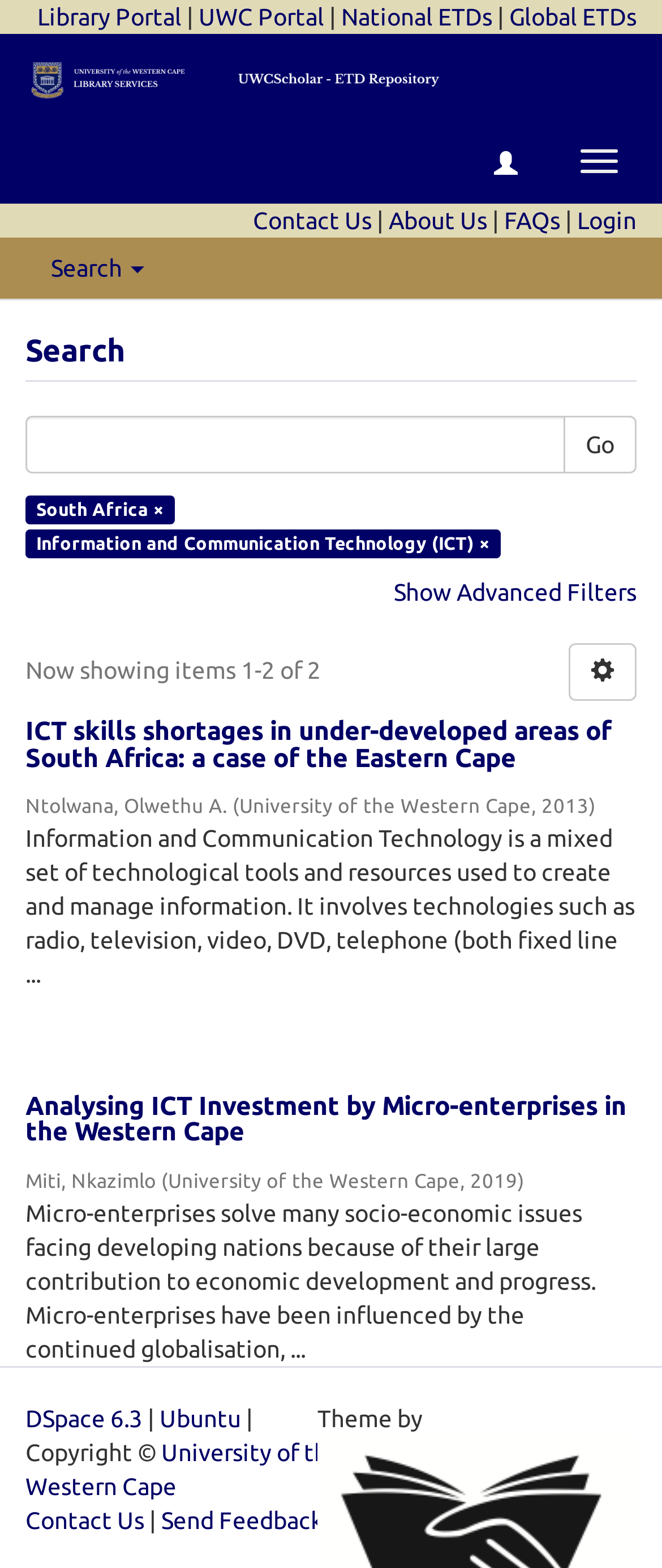Using the element description: "title="Visit Us On Linkedin"", determine the bounding box coordinates for the specified UI element. The coordinates should be four float numbers between 0 and 1, [left, top, right, bottom].

None